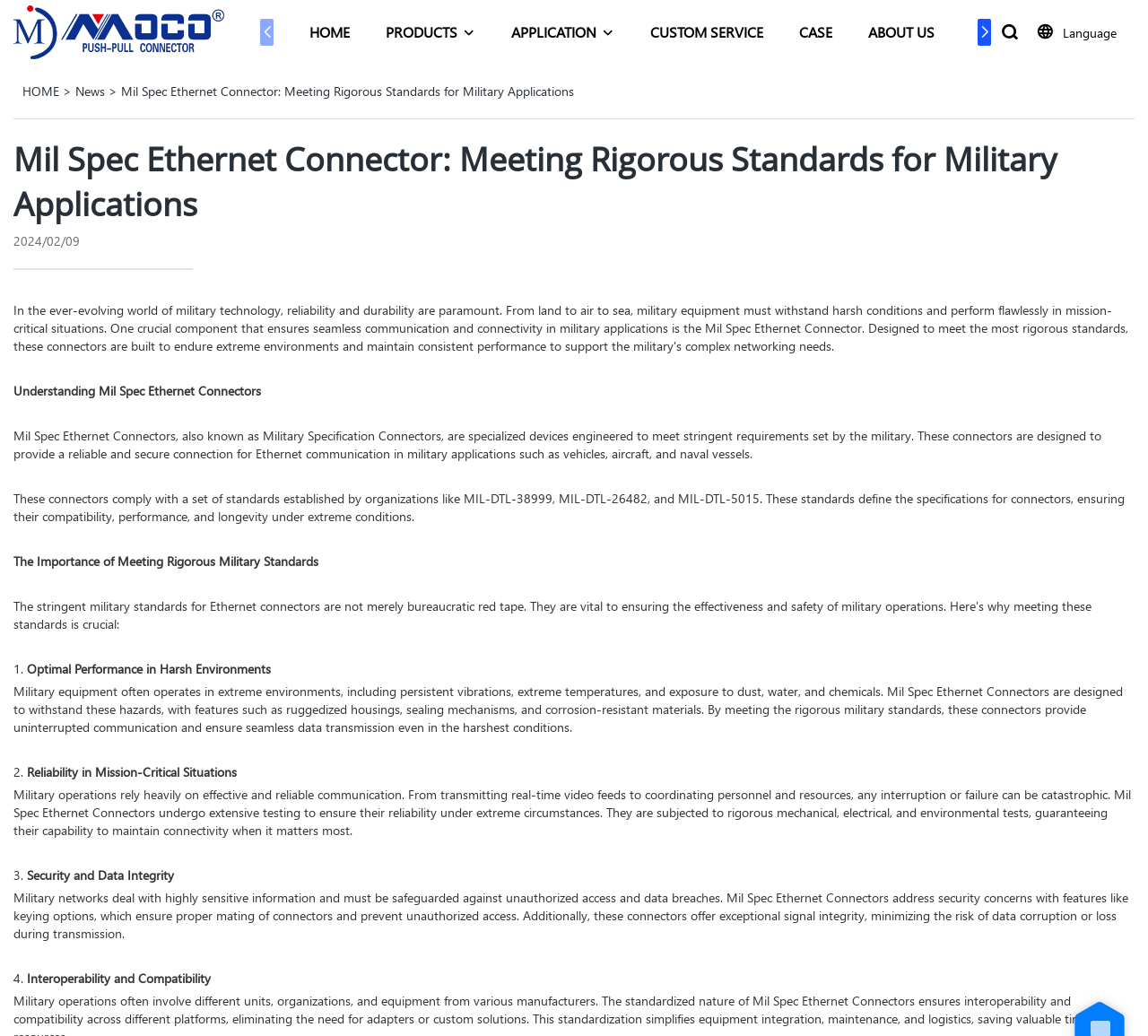Give a concise answer using one word or a phrase to the following question:
What are Mil Spec Ethernet Connectors designed for?

Military applications